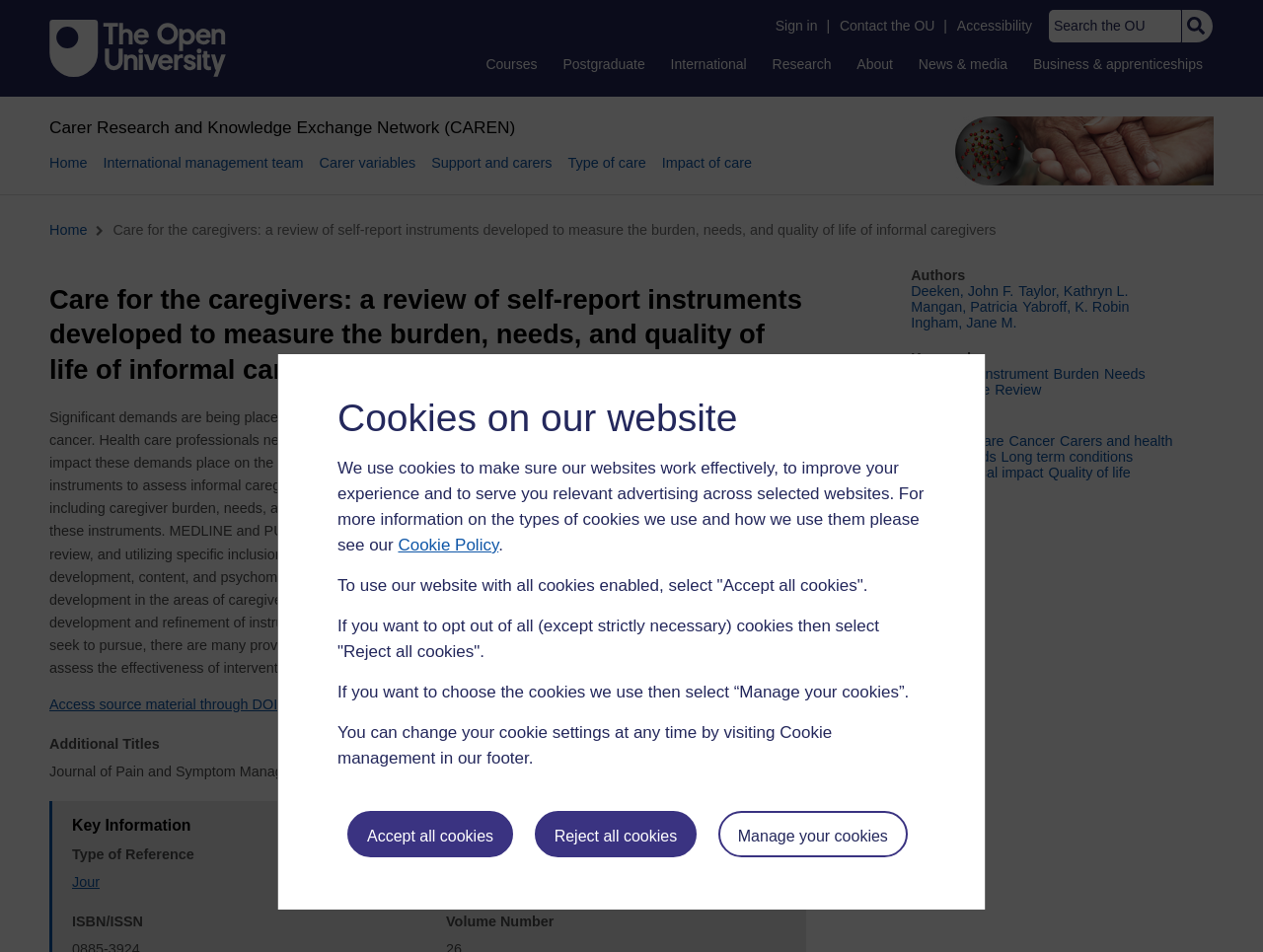Please identify the bounding box coordinates of the area that needs to be clicked to fulfill the following instruction: "Go to the Carer Research and Knowledge Exchange Network."

[0.039, 0.122, 0.961, 0.146]